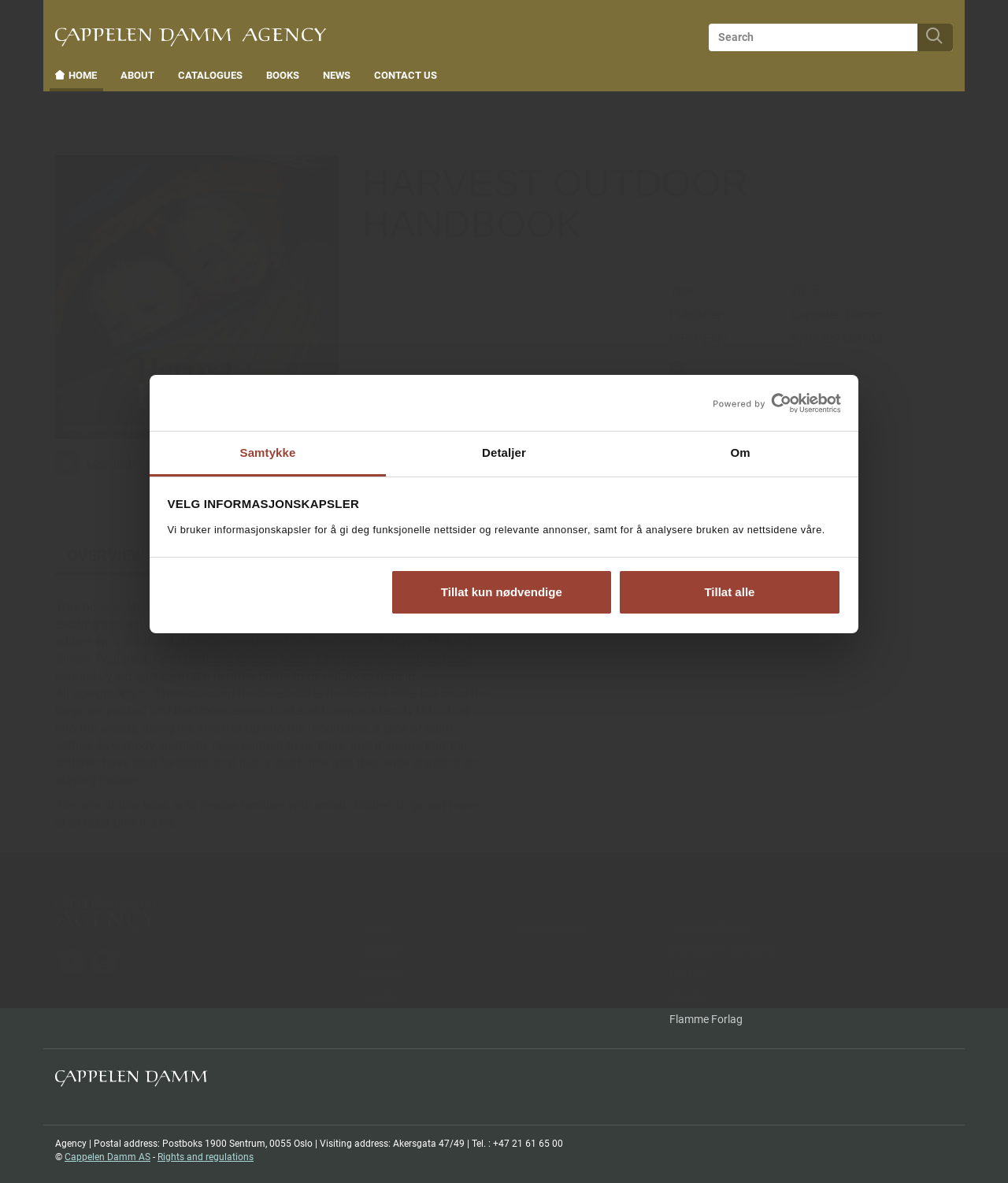Find the bounding box coordinates for the HTML element described in this sentence: "Cappelen Damm AS". Provide the coordinates as four float numbers between 0 and 1, in the format [left, top, right, bottom].

[0.064, 0.973, 0.149, 0.983]